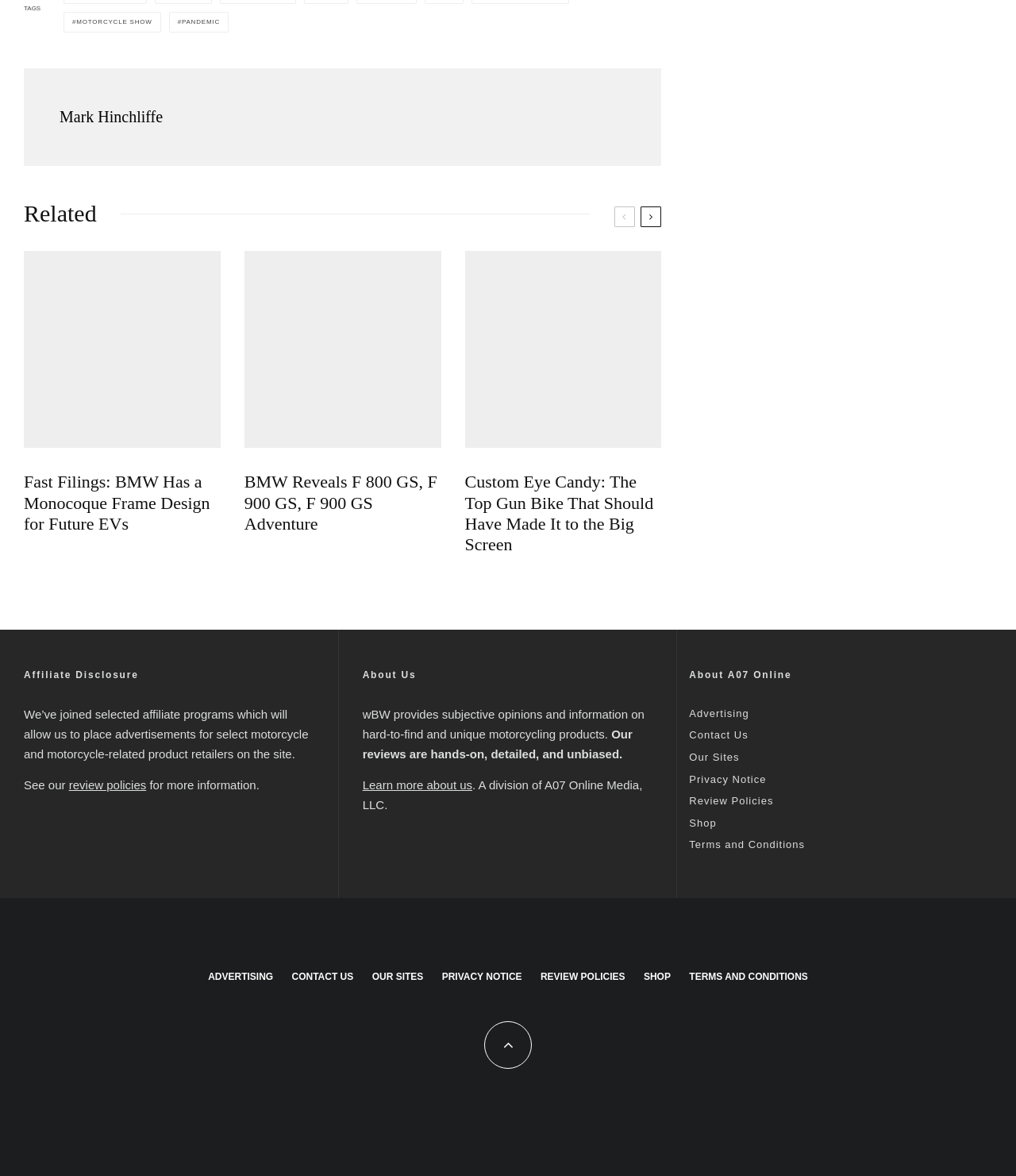Identify the bounding box for the given UI element using the description provided. Coordinates should be in the format (top-left x, top-left y, bottom-right x, bottom-right y) and must be between 0 and 1. Here is the description: Shop

[0.634, 0.824, 0.66, 0.838]